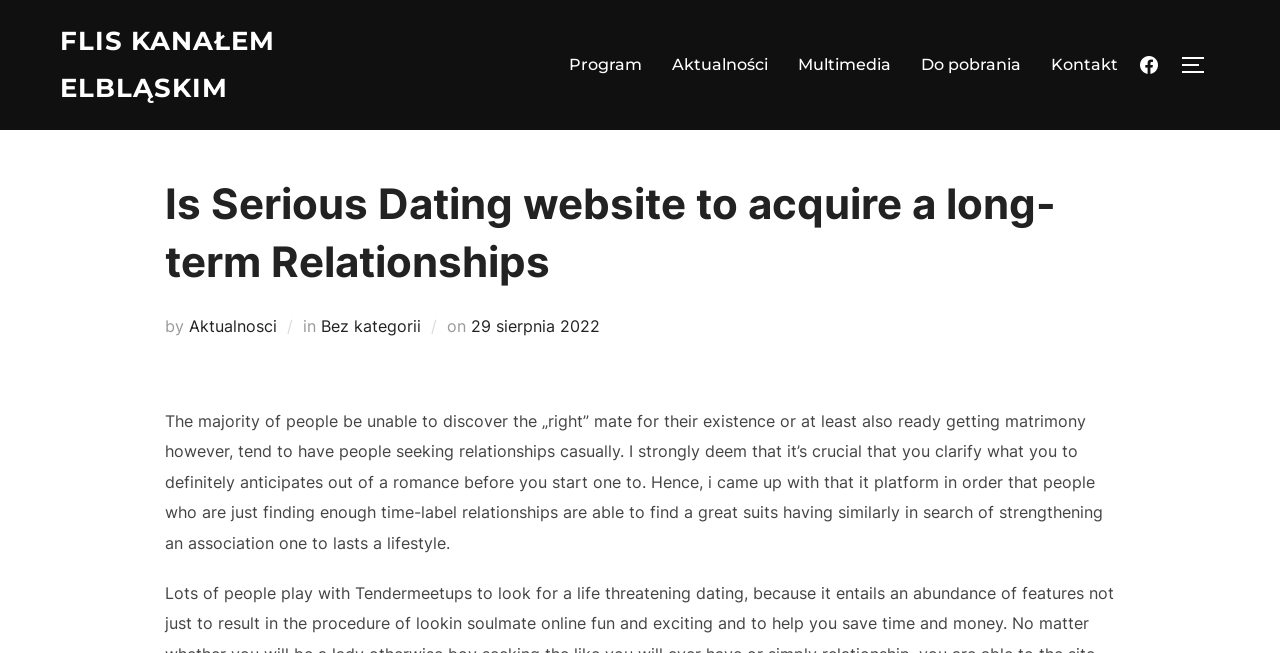What is the name of the website?
Carefully analyze the image and provide a detailed answer to the question.

The name of the website can be found in the top-left corner of the webpage, where it is written as a link 'FLIS KANAŁEM ELBLĄSKIM'.